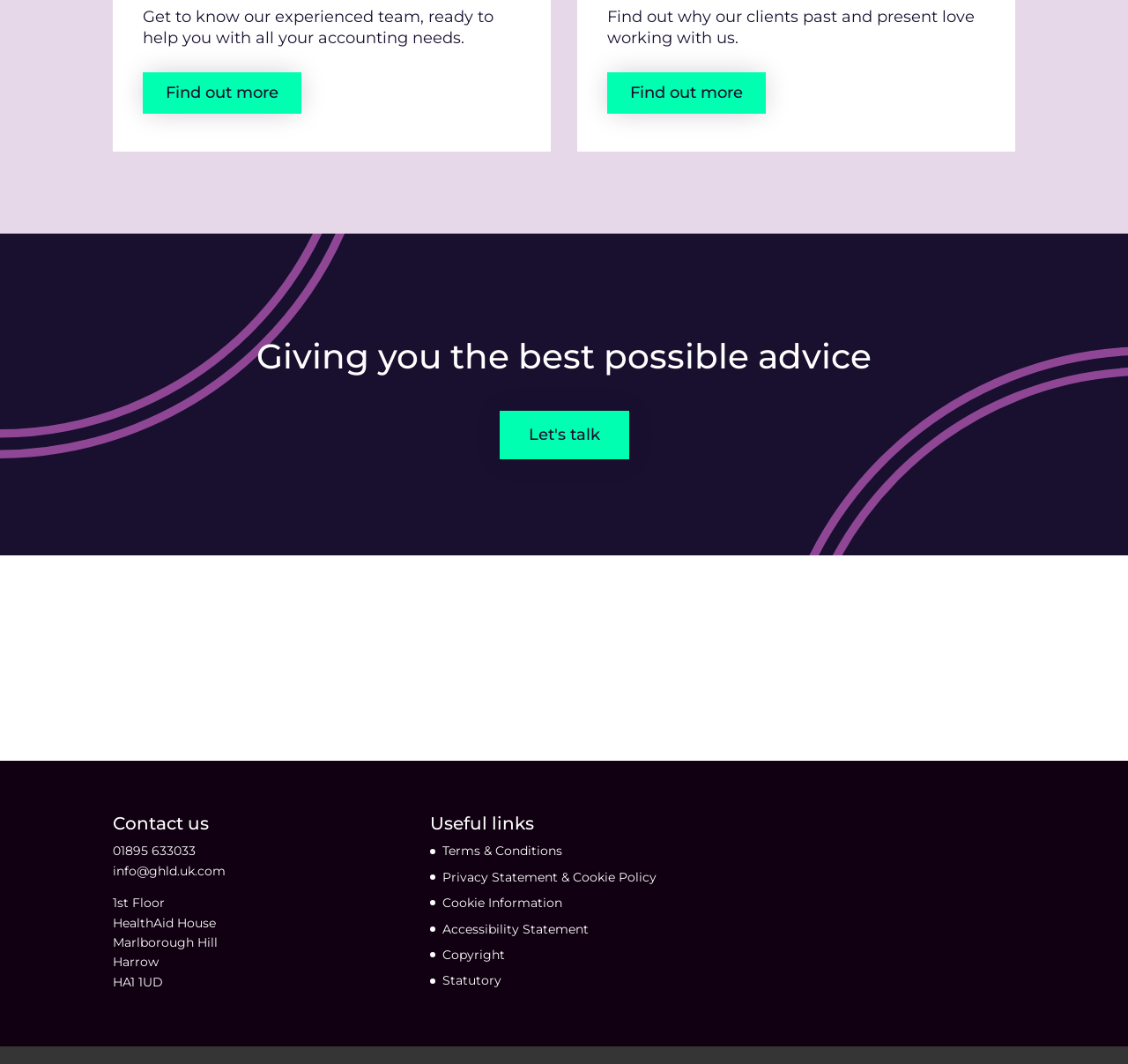Could you find the bounding box coordinates of the clickable area to complete this instruction: "Visit the Quickbooks website"?

[0.1, 0.598, 0.267, 0.632]